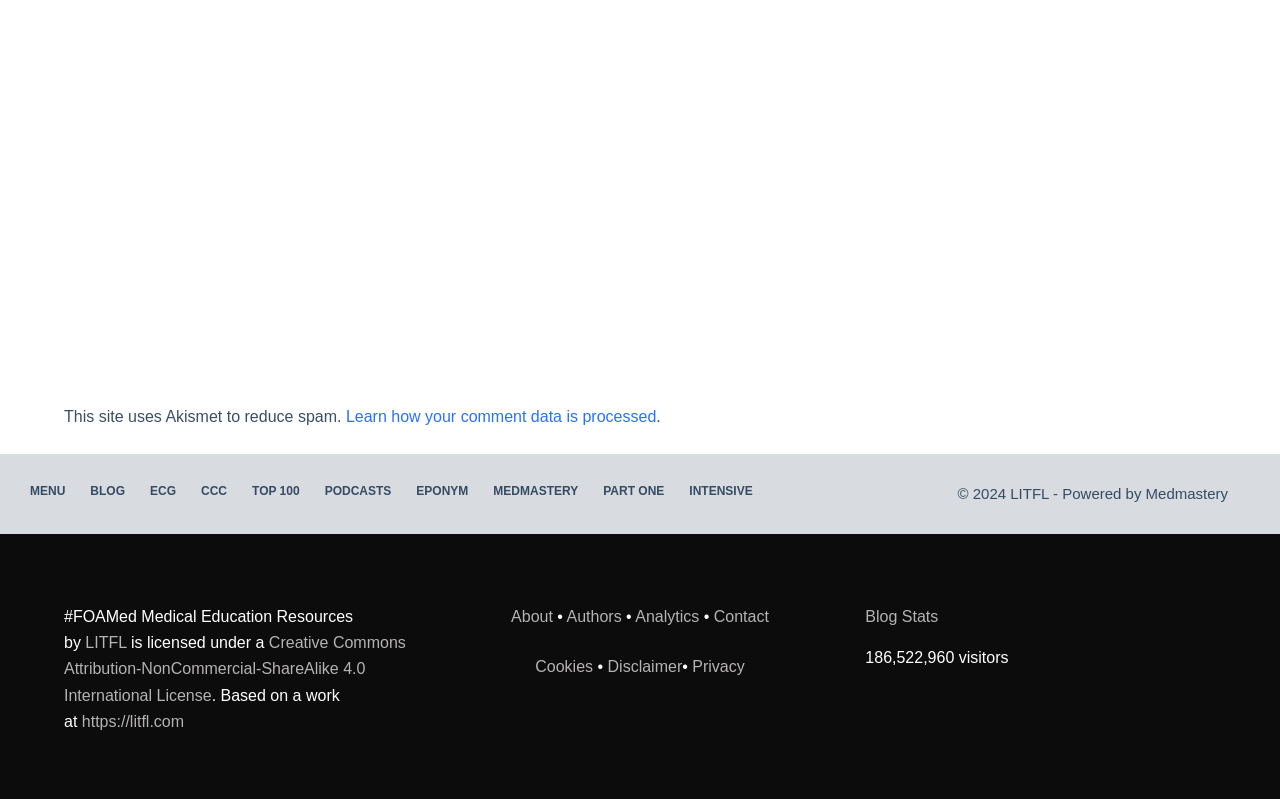Identify the bounding box coordinates of the section that should be clicked to achieve the task described: "Click on Learn how your comment data is processed".

[0.27, 0.51, 0.513, 0.531]